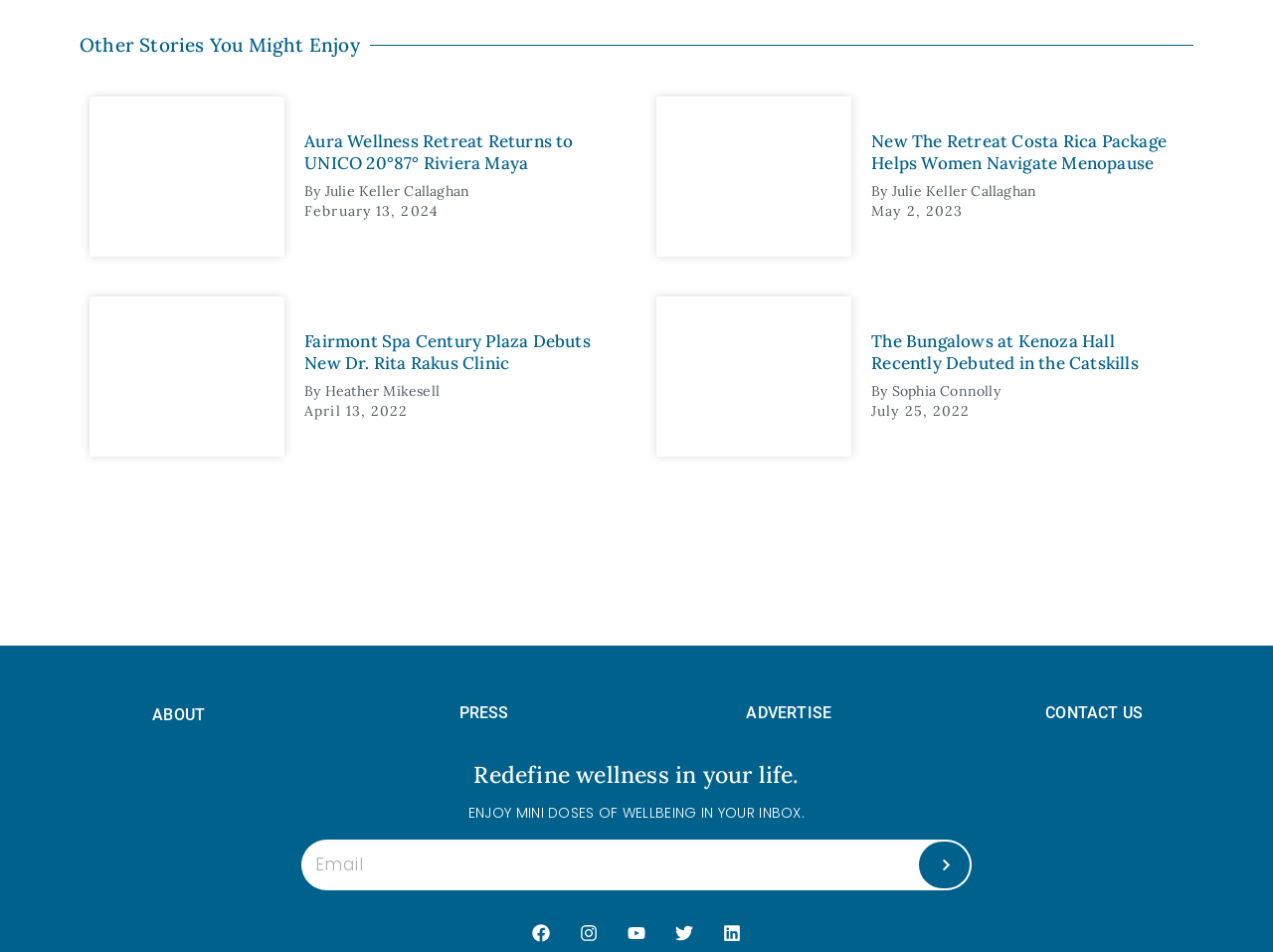Please find the bounding box coordinates for the clickable element needed to perform this instruction: "Read about UNICO 20°87° Hotel Riviera Maya".

[0.07, 0.101, 0.224, 0.269]